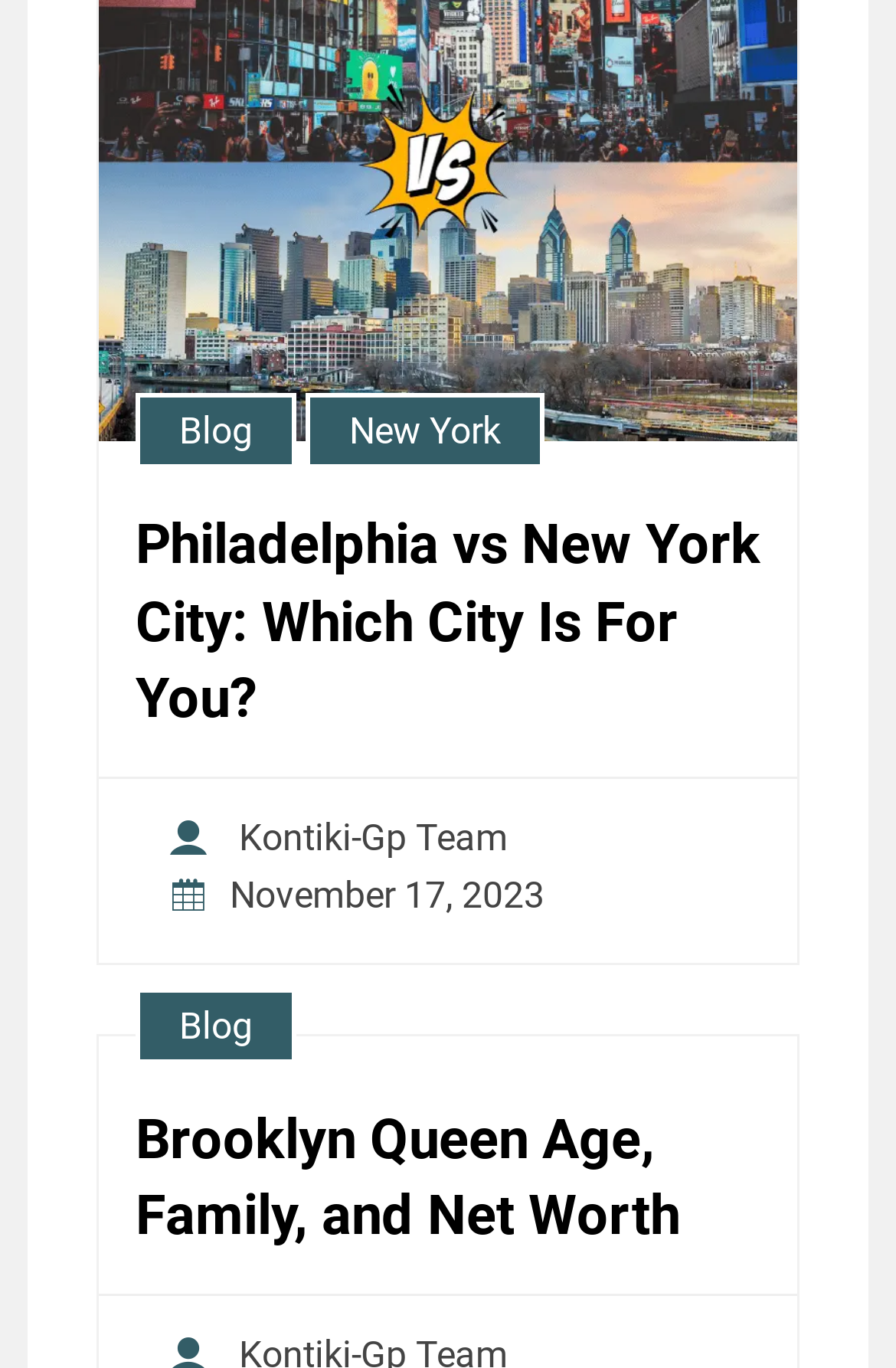How many links are there in the top section?
Examine the webpage screenshot and provide an in-depth answer to the question.

I counted the links in the top section of the webpage, which are 'Blog' and 'New York', so there are 2 links.